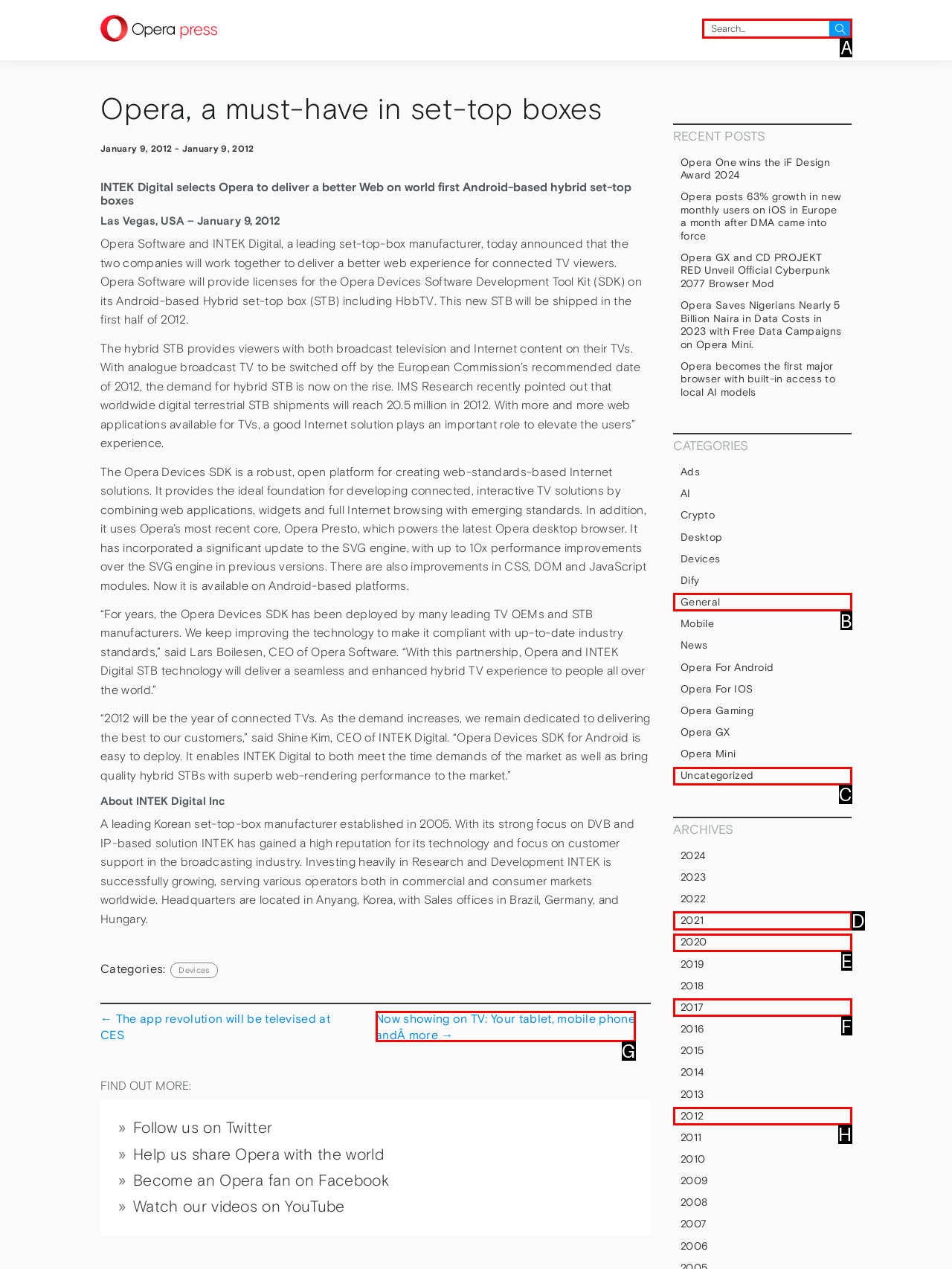For the task: Search for something, tell me the letter of the option you should click. Answer with the letter alone.

A